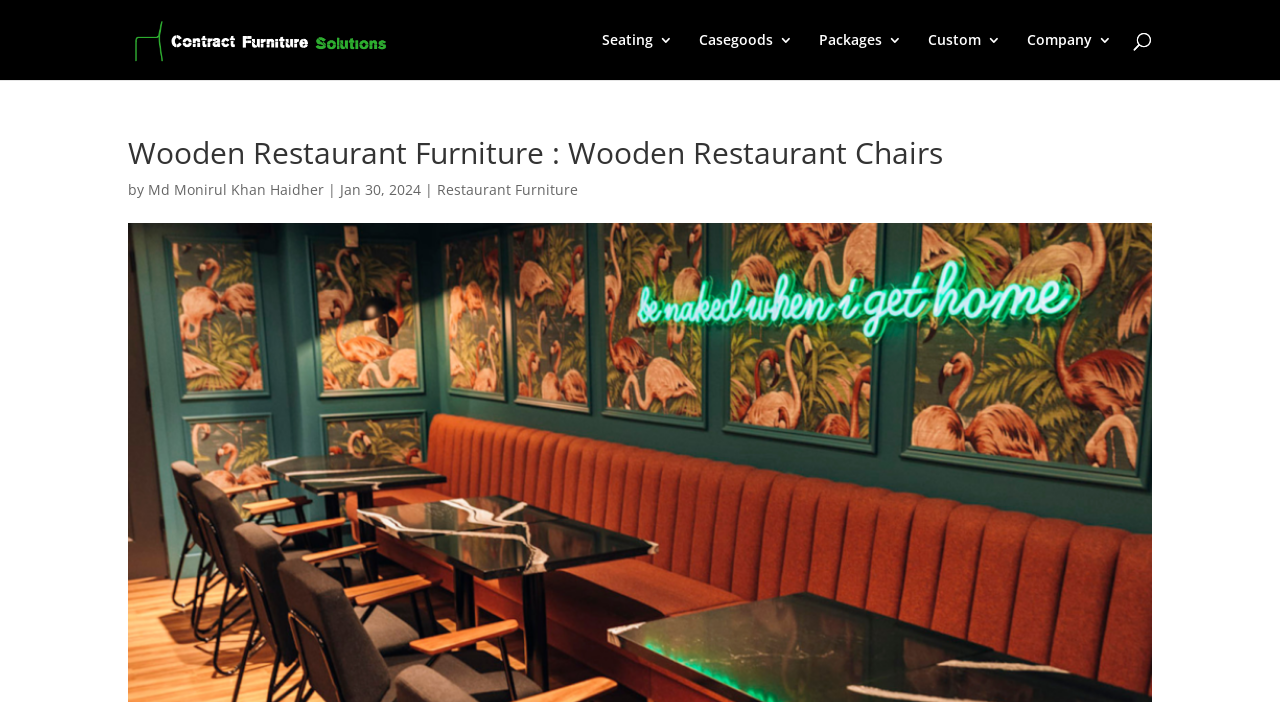Identify the bounding box of the UI component described as: "Packages".

[0.64, 0.047, 0.705, 0.114]